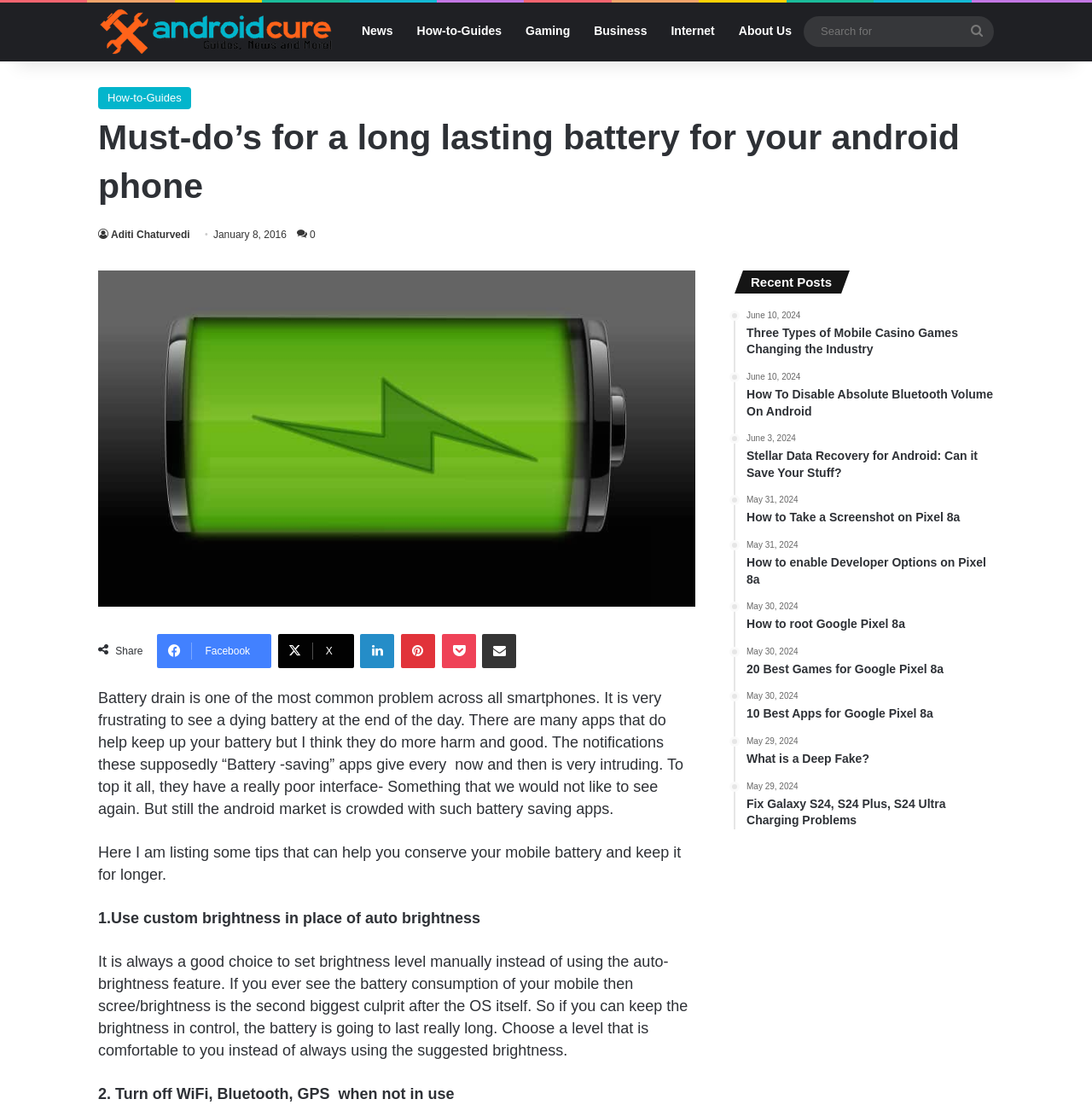Please answer the following question using a single word or phrase: 
How many recent posts are listed in the sidebar?

9